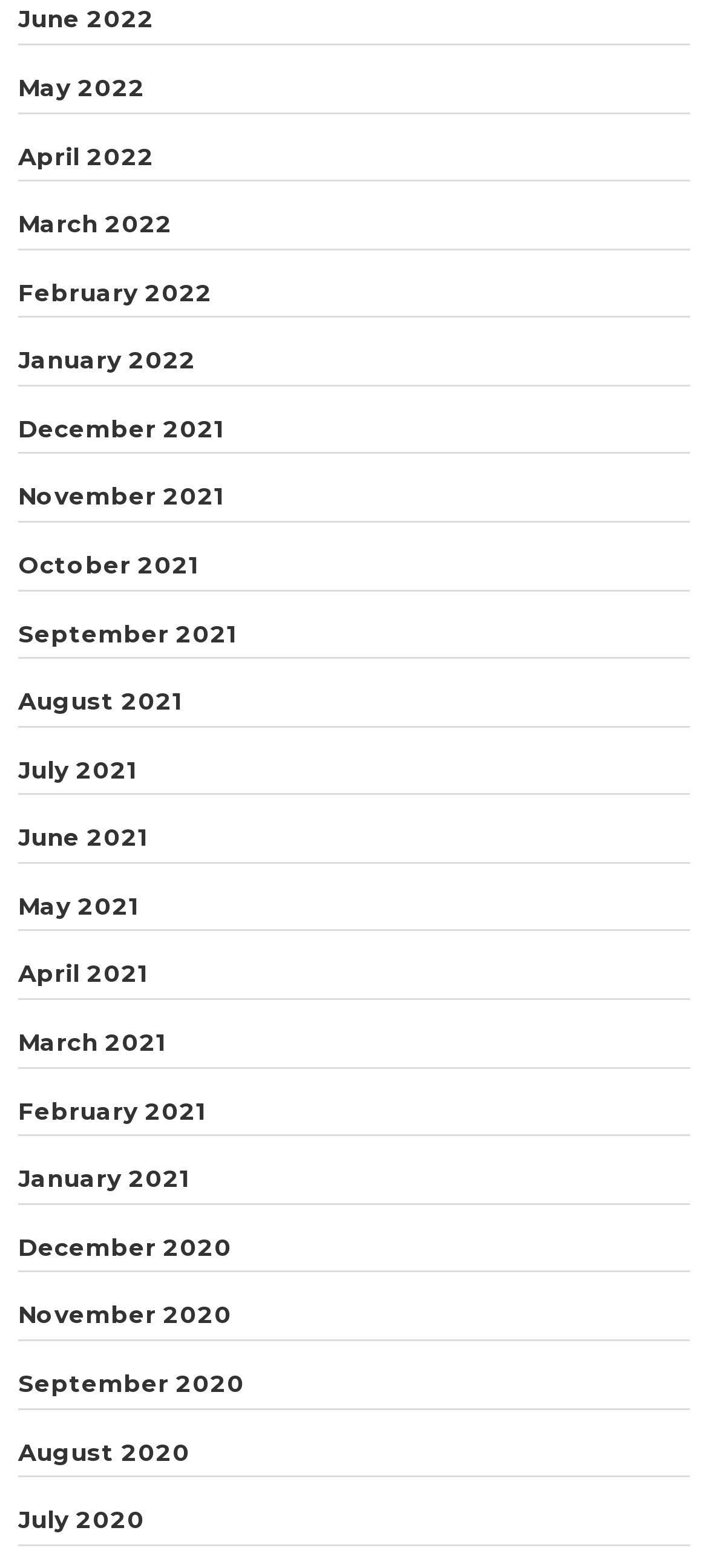Please respond to the question with a concise word or phrase:
What is the latest month listed?

June 2022